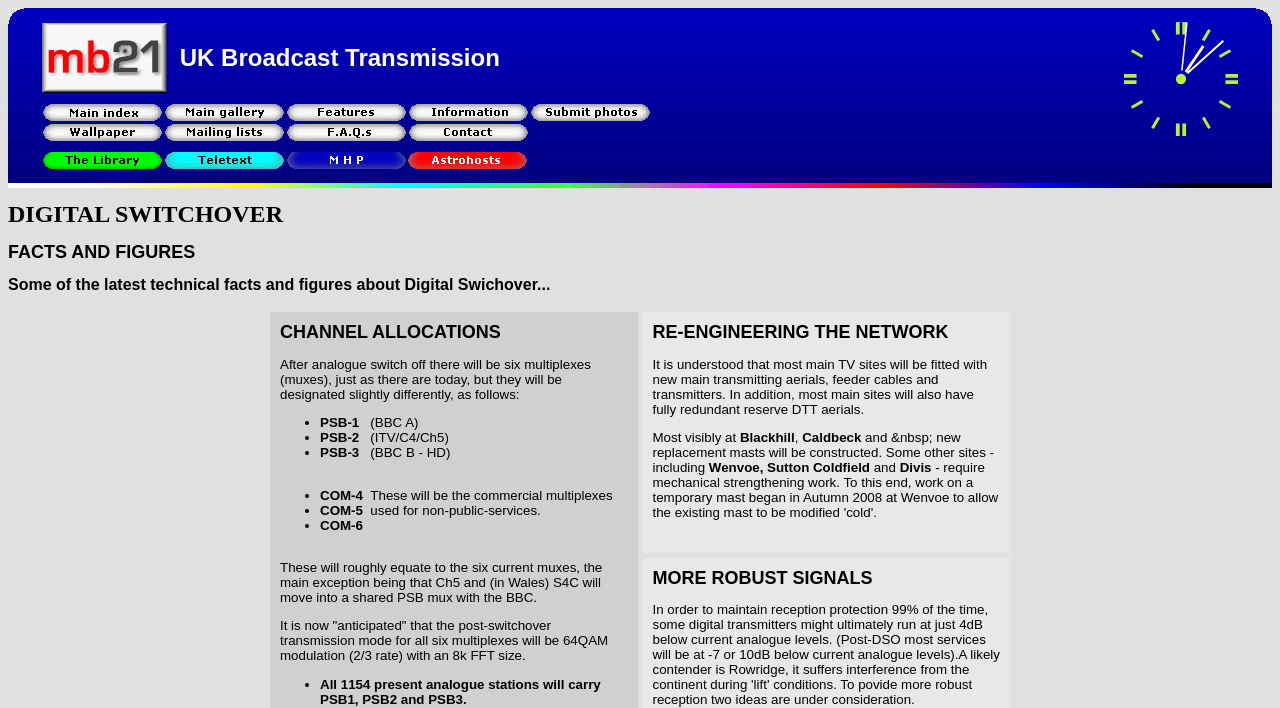Please study the image and answer the question comprehensively:
What is the main topic of this webpage?

Based on the webpage's content, it appears to be focused on providing information about UK transmitters, including technical facts and figures about digital switchover.